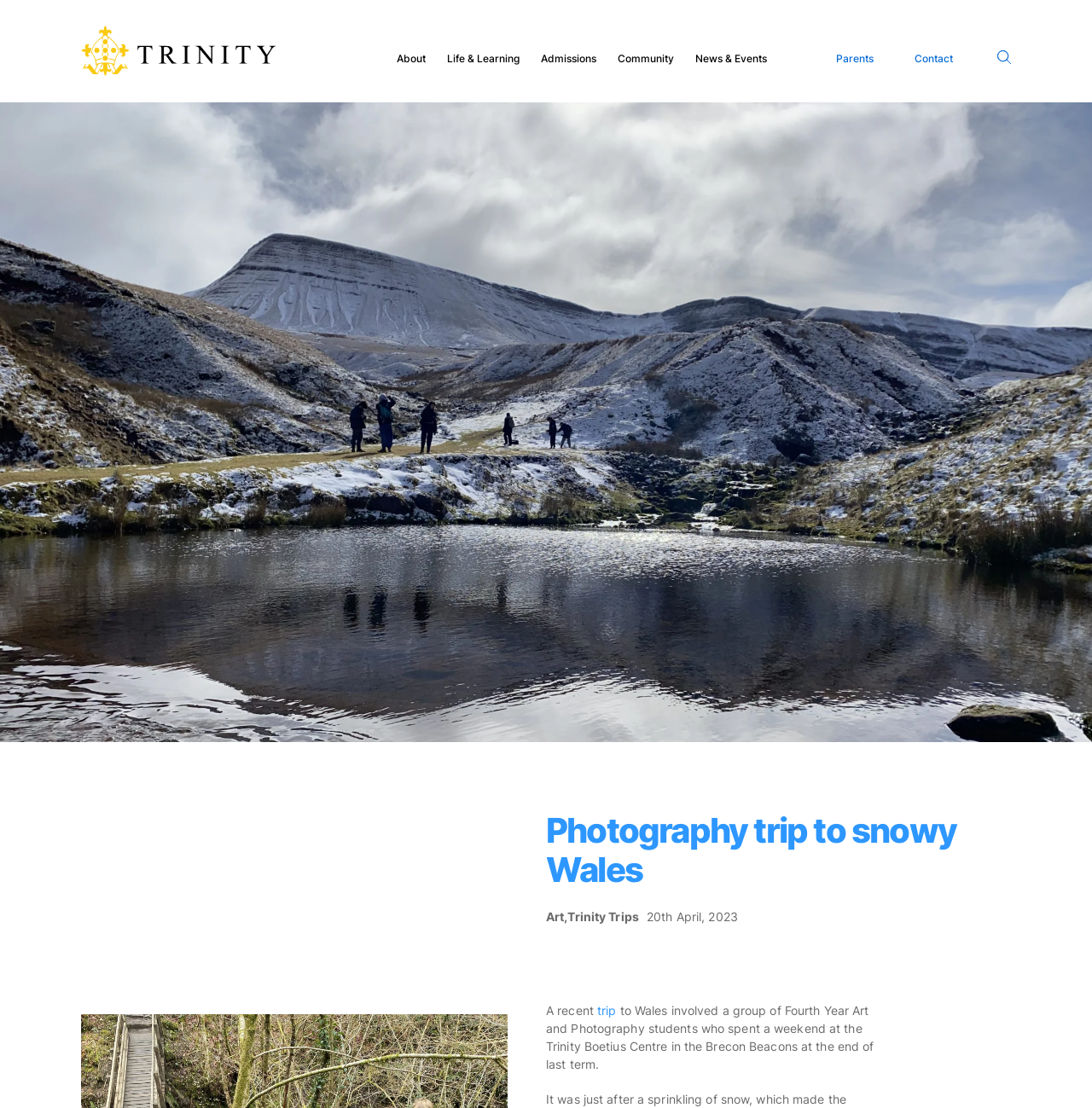Using the webpage screenshot, locate the HTML element that fits the following description and provide its bounding box: "Community".

[0.566, 0.044, 0.617, 0.061]